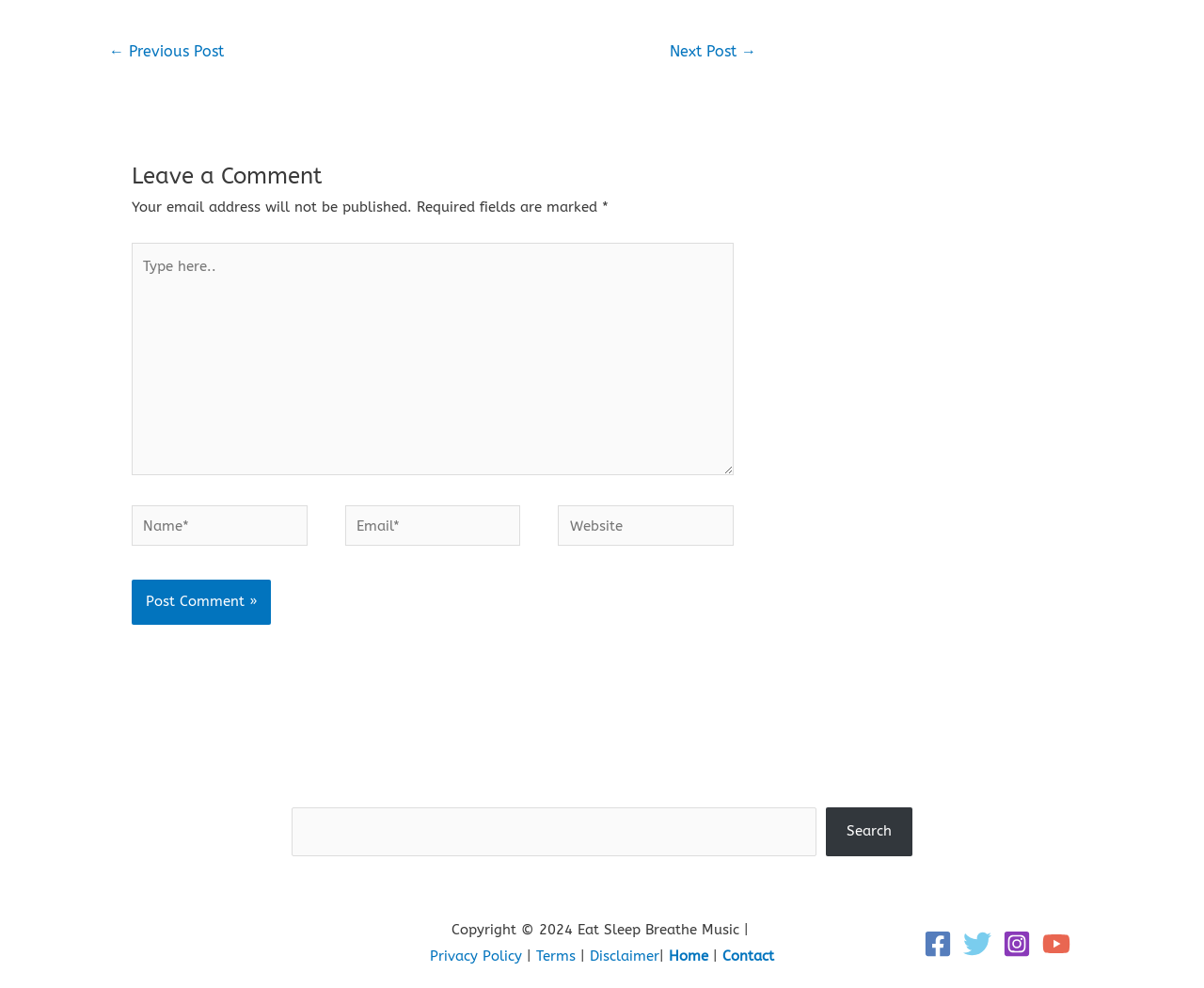Identify the bounding box coordinates for the UI element described as: "Privacy Policy". The coordinates should be provided as four floats between 0 and 1: [left, top, right, bottom].

[0.357, 0.959, 0.434, 0.976]